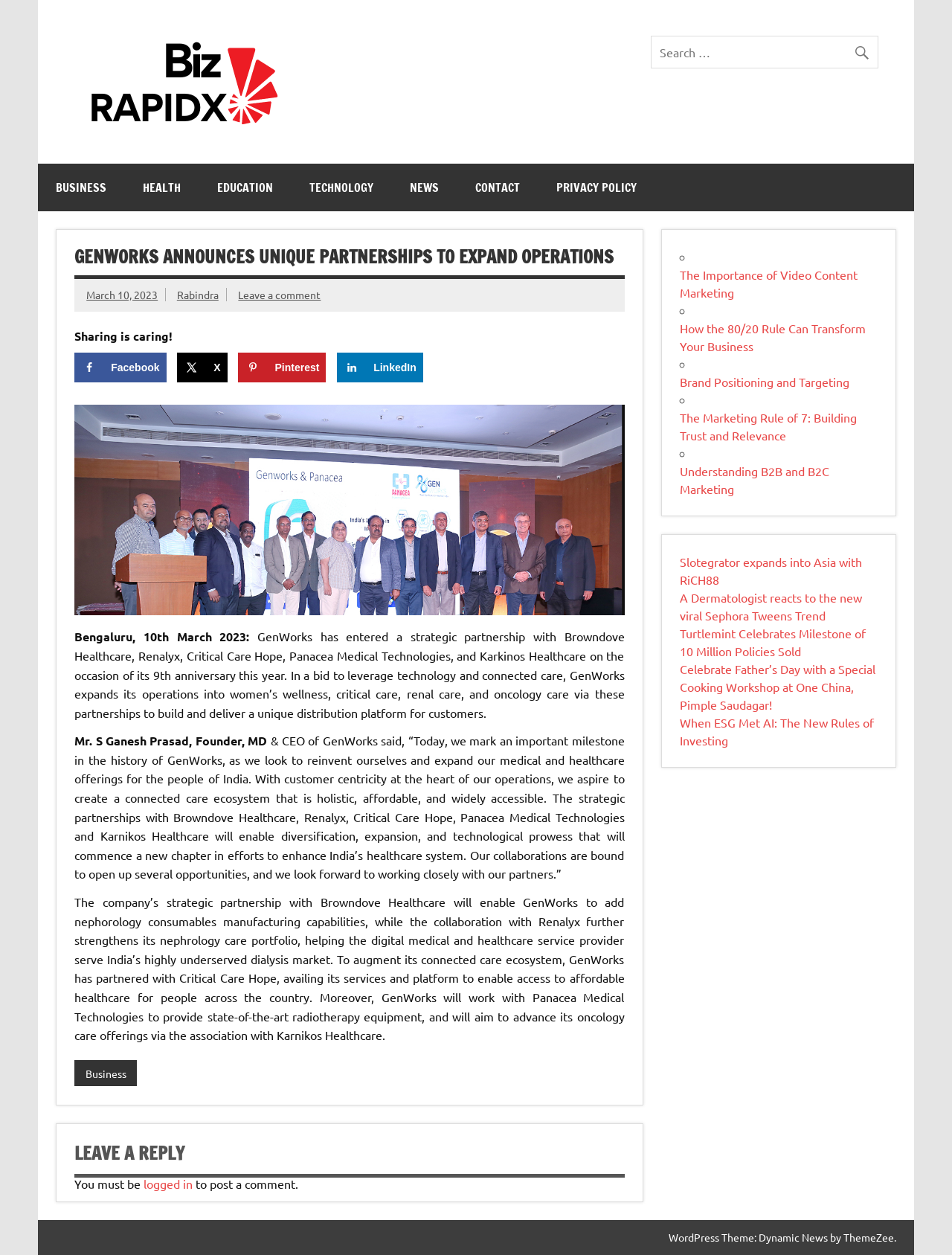Look at the image and answer the question in detail:
What is the name of the founder of GenWorks?

The answer can be found in the article section of the webpage, where it is stated 'Mr. S Ganesh Prasad, Founder, MD & CEO of GenWorks said...'.